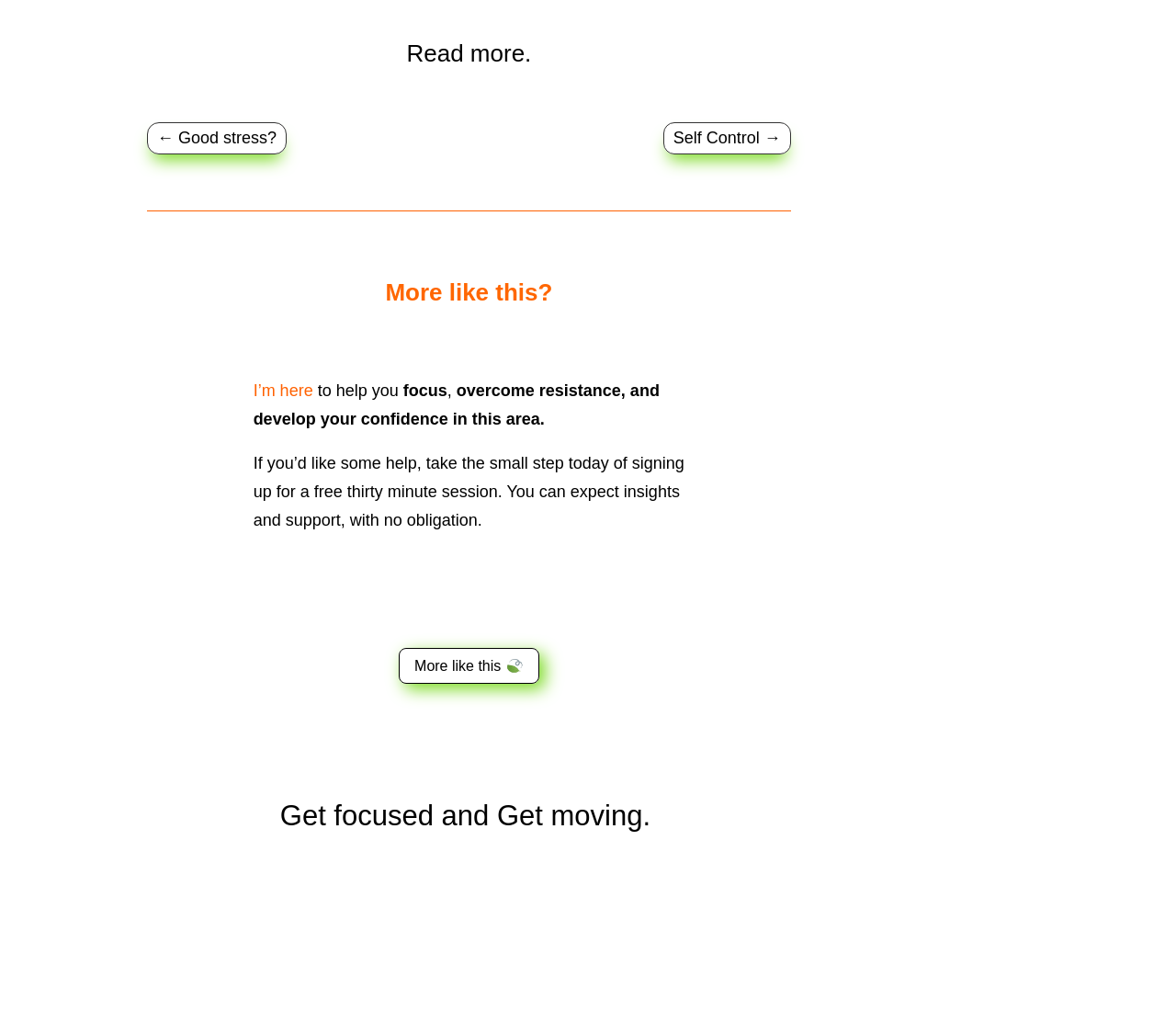Locate the bounding box for the described UI element: "I’m here". Ensure the coordinates are four float numbers between 0 and 1, formatted as [left, top, right, bottom].

[0.215, 0.373, 0.266, 0.391]